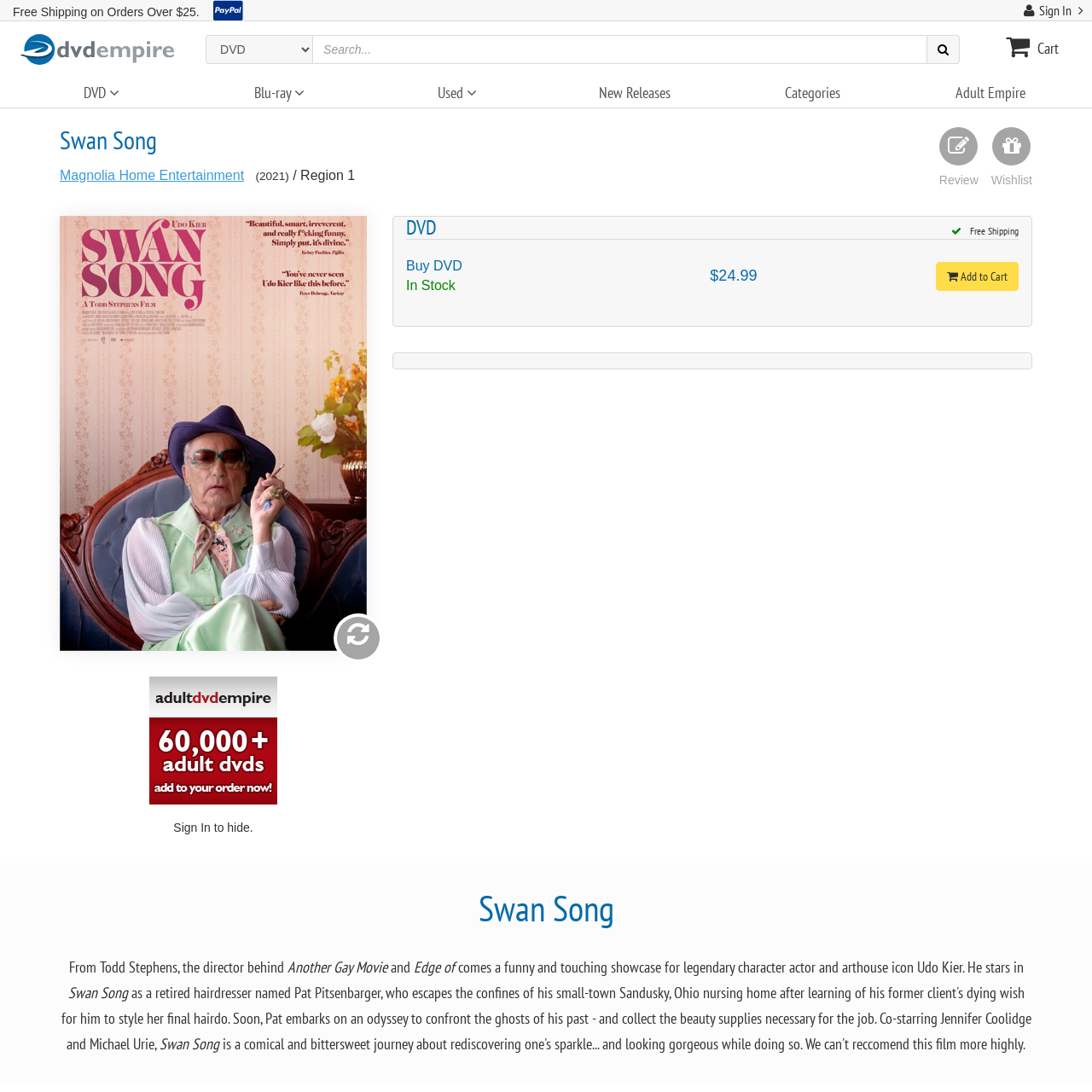Pinpoint the bounding box coordinates of the clickable element to carry out the following instruction: "Sign in."

[0.934, 0.0, 0.996, 0.019]